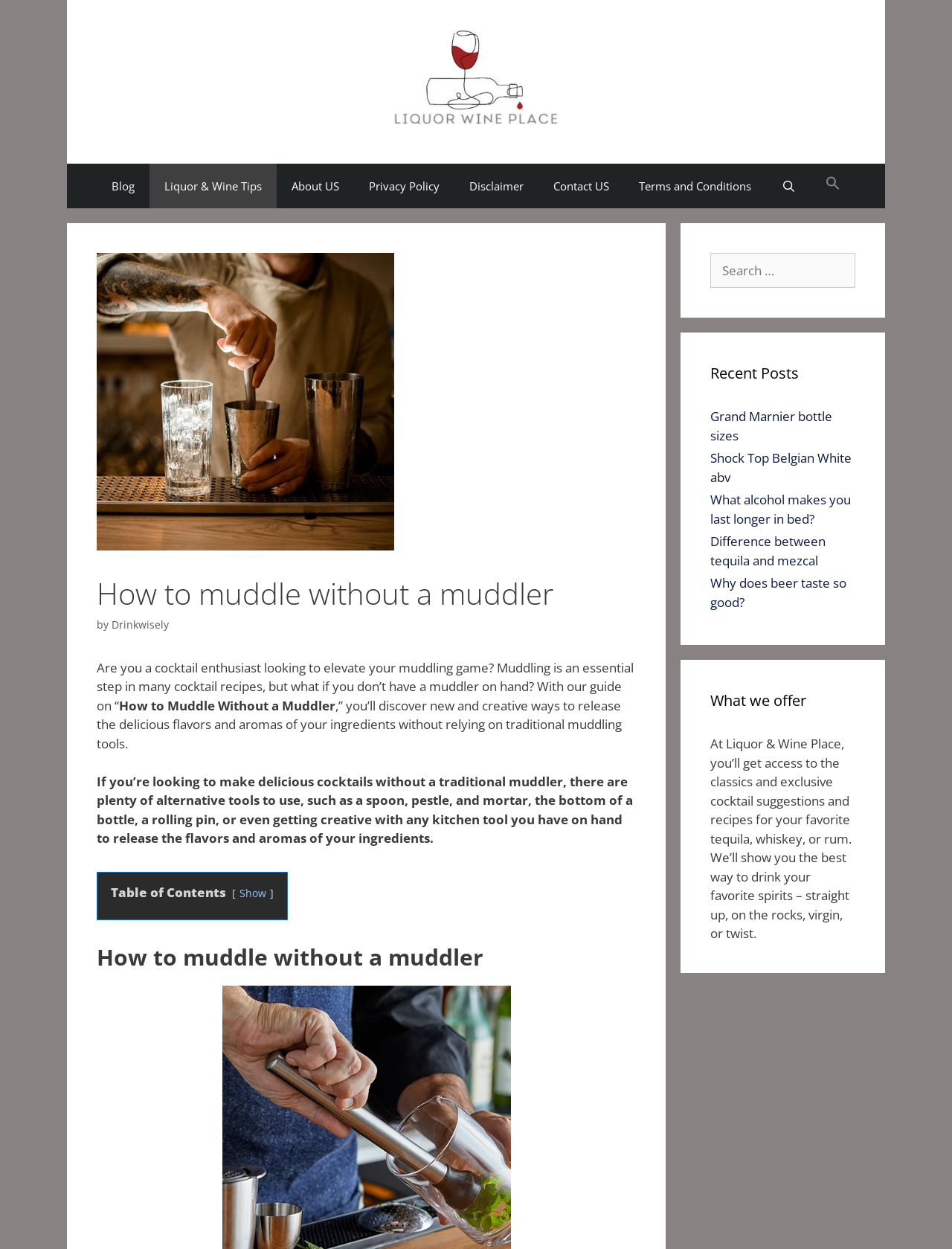Determine the bounding box of the UI component based on this description: "Terms and Conditions". The bounding box coordinates should be four float values between 0 and 1, i.e., [left, top, right, bottom].

[0.656, 0.131, 0.805, 0.167]